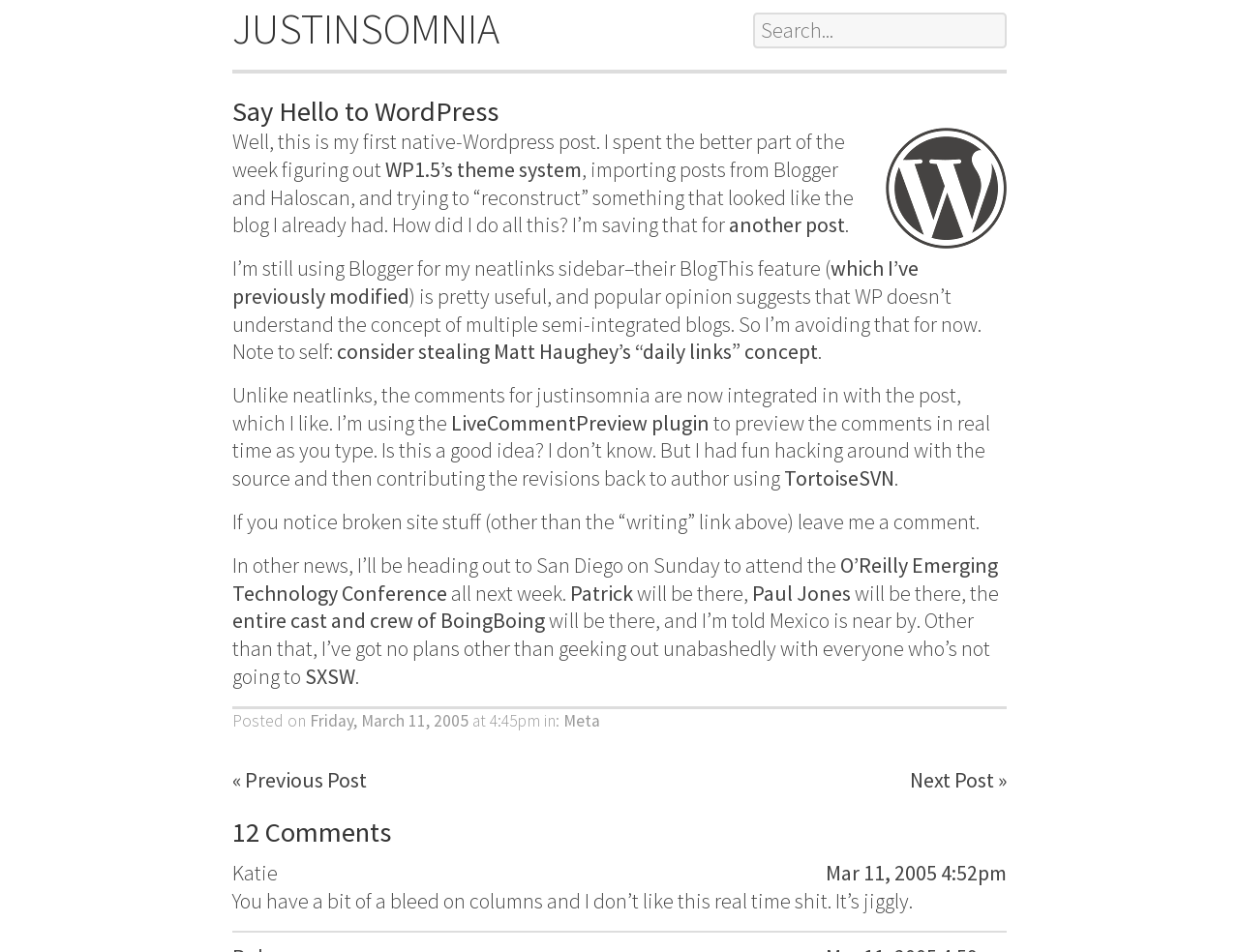Extract the primary heading text from the webpage.

Say Hello to WordPress